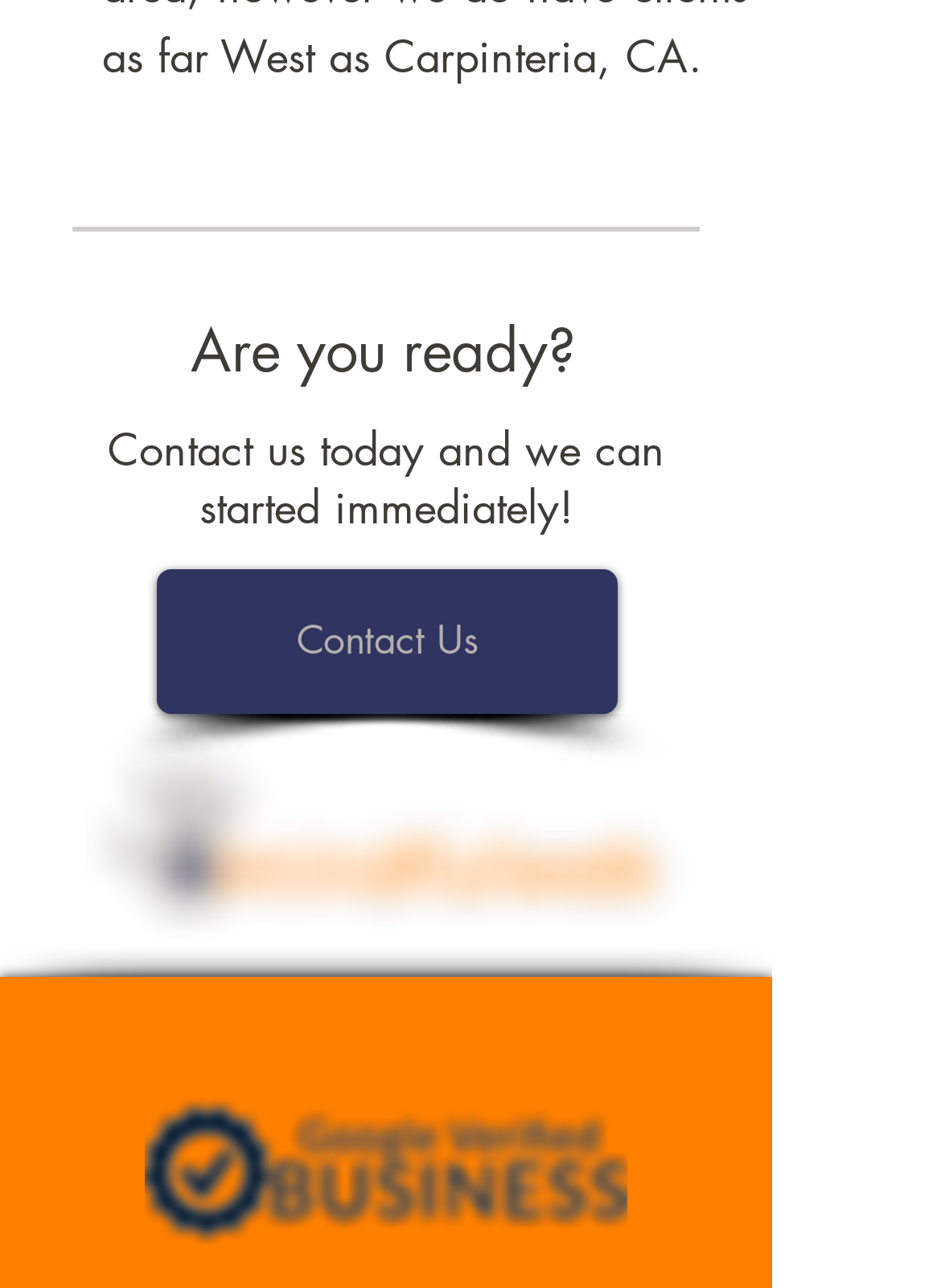What is the call to action?
Provide a one-word or short-phrase answer based on the image.

Contact us today